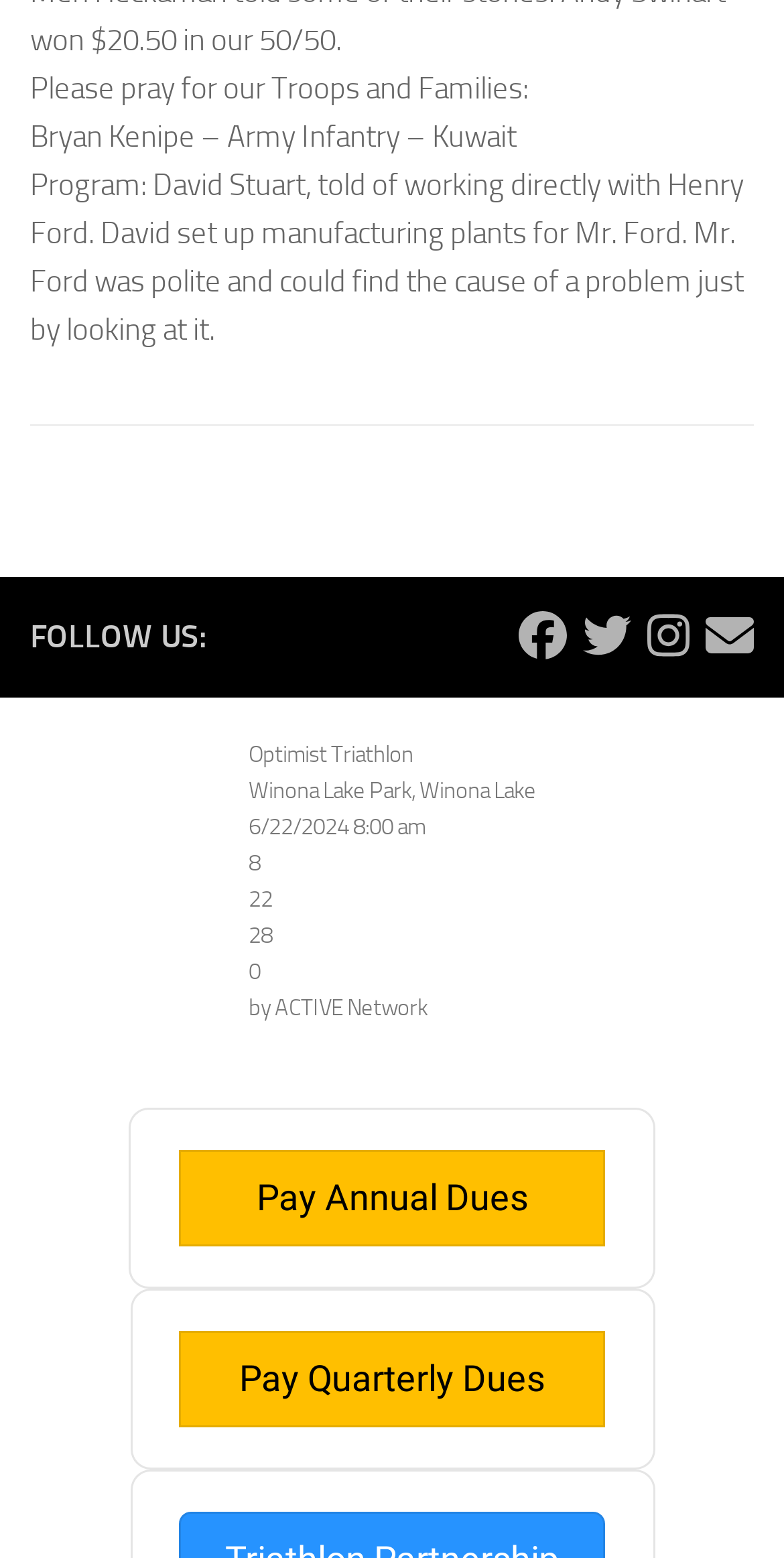Please identify the bounding box coordinates of the region to click in order to complete the given instruction: "Follow us on Facebook". The coordinates should be four float numbers between 0 and 1, i.e., [left, top, right, bottom].

[0.662, 0.392, 0.723, 0.423]